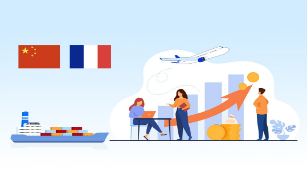Give an in-depth description of the image.

The image presents a vibrant infographic illustrating the dynamic economic relationship between China and France. On the left, a cargo ship symbolizes trade and shipping connections, while in the background, an airplane represents air logistics and transportation links. In the center, three individuals engage in a collaborative discussion, signifying the importance of partnerships and business interactions. One person is working on a laptop, possibly analyzing data, while another gestures toward a chart with a rising arrow, suggesting growth and progress. The visual includes the flags of China and France prominently displayed, emphasizing the bilateral ties. Overall, the design conveys a positive outlook on economic cooperation and the potential for mutual growth between the two nations.